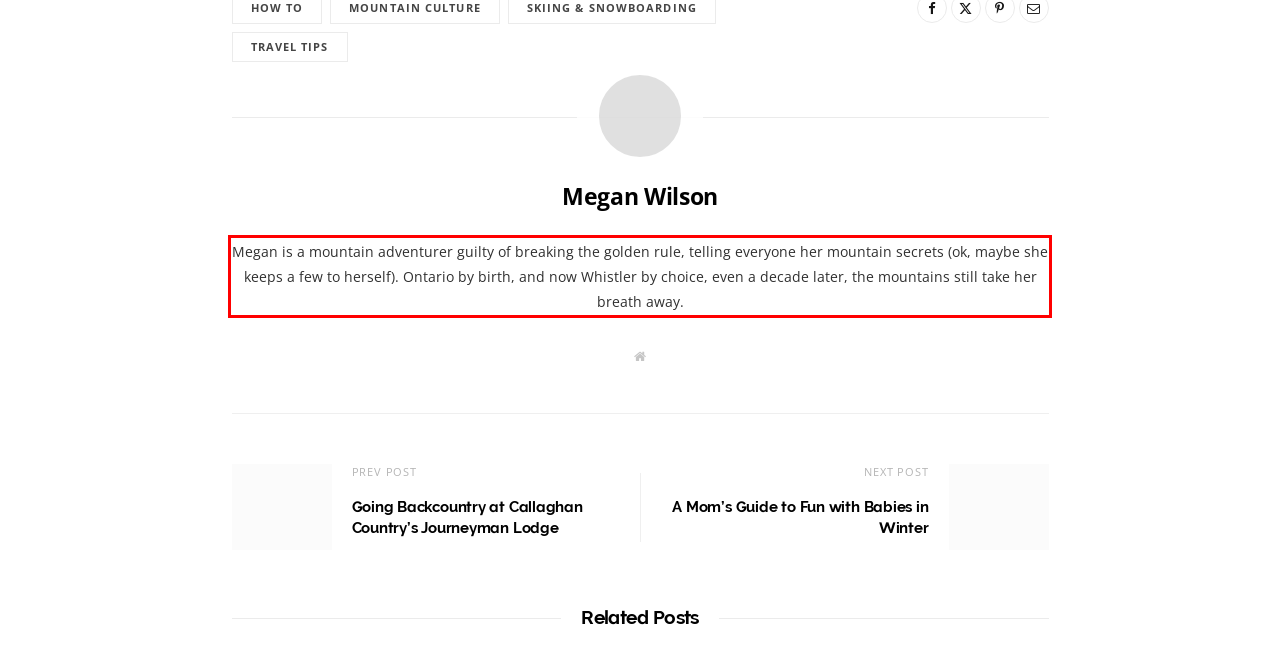Please examine the screenshot of the webpage and read the text present within the red rectangle bounding box.

Megan is a mountain adventurer guilty of breaking the golden rule, telling everyone her mountain secrets (ok, maybe she keeps a few to herself). Ontario by birth, and now Whistler by choice, even a decade later, the mountains still take her breath away.